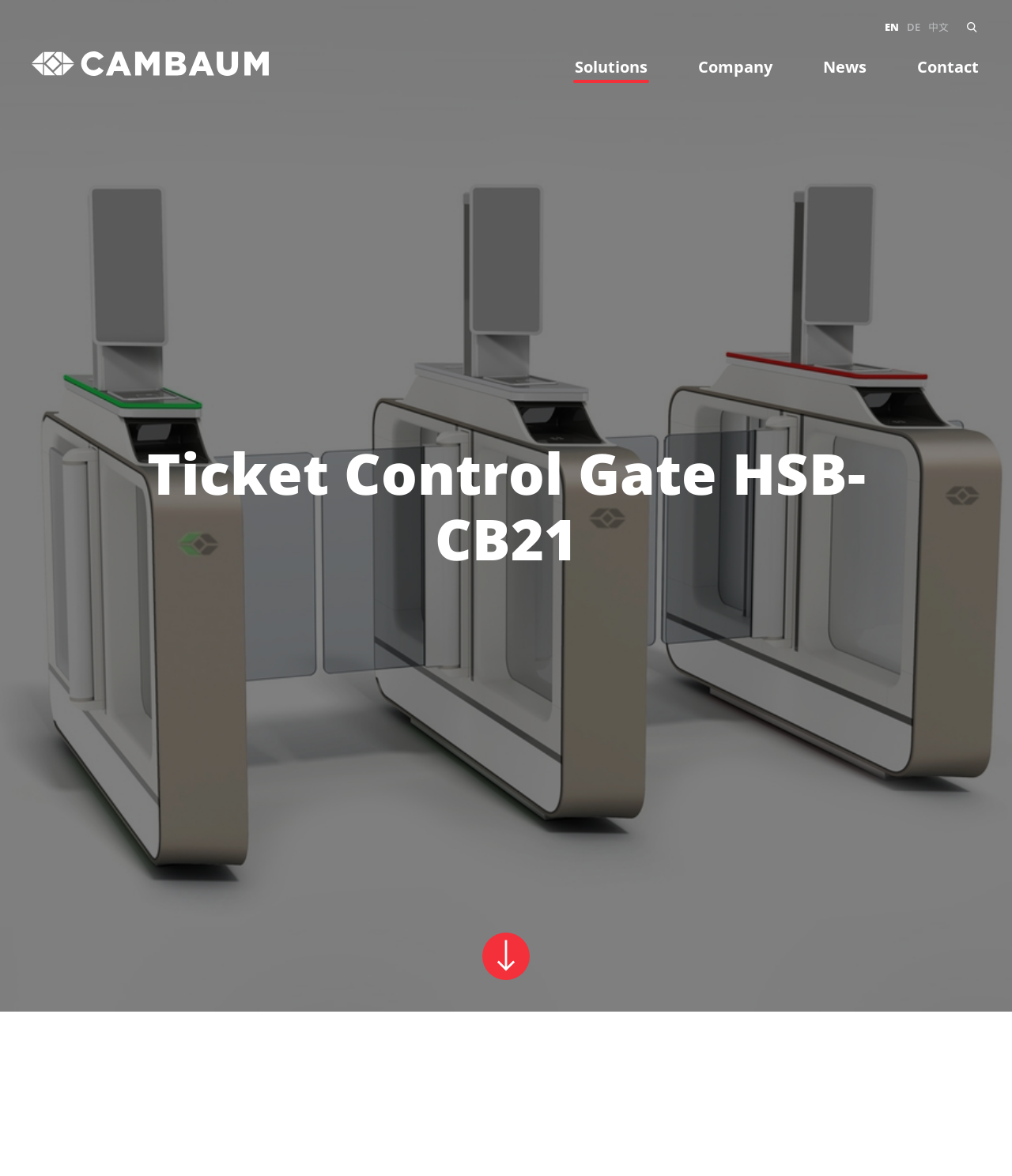What is the purpose of the 'scroll down' link?
Examine the screenshot and reply with a single word or phrase.

To scroll down the page